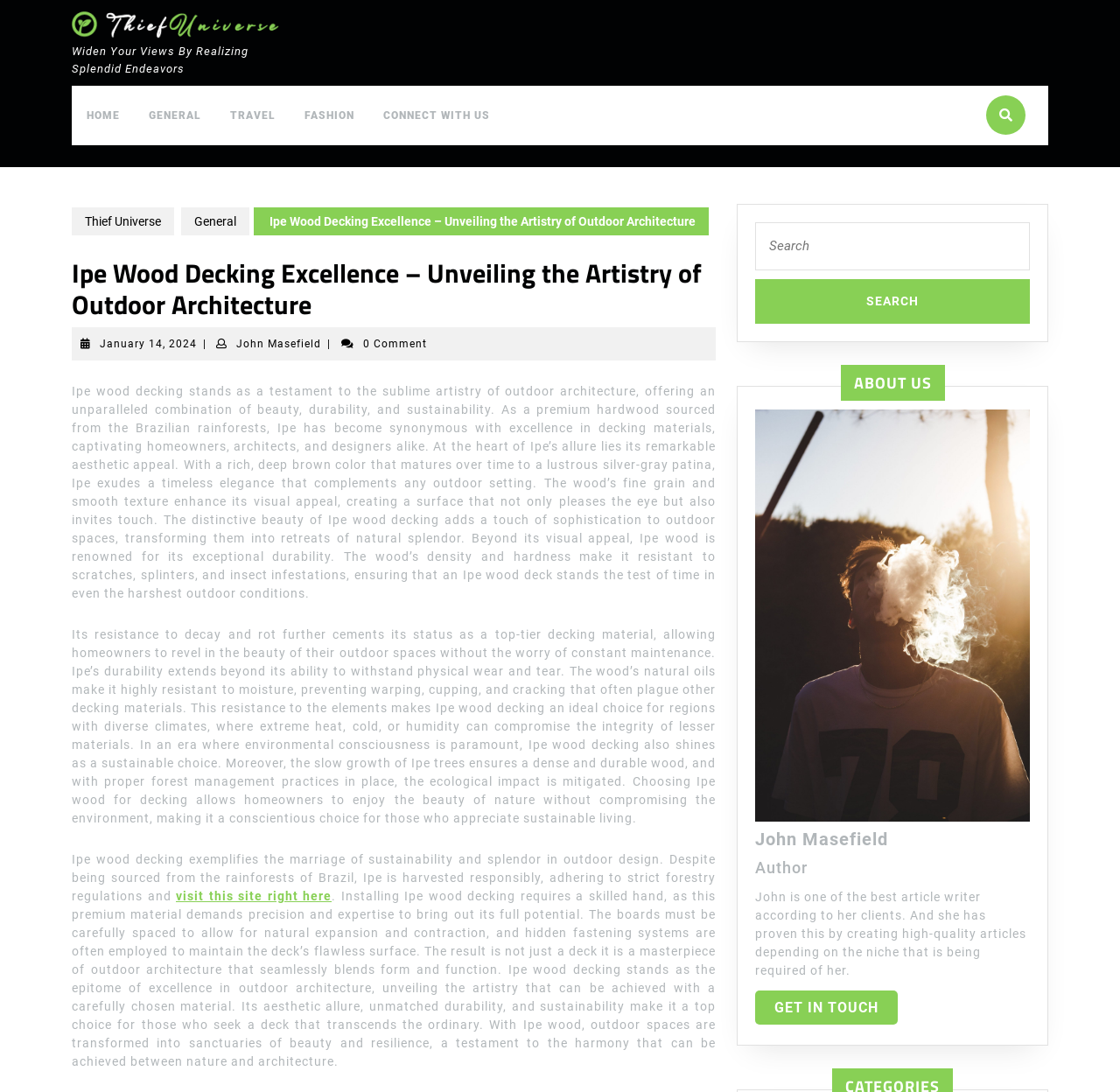Could you locate the bounding box coordinates for the section that should be clicked to accomplish this task: "Get in touch with John Masefield".

[0.674, 0.907, 0.802, 0.938]